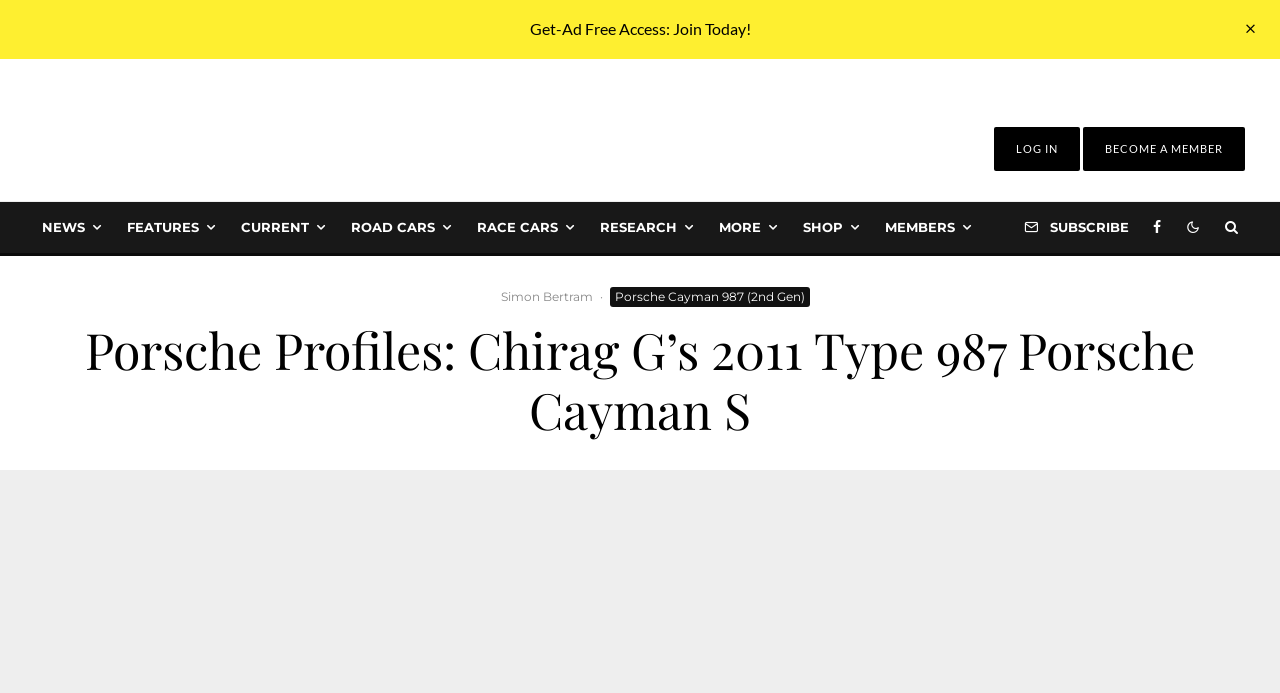Find the bounding box coordinates for the area you need to click to carry out the instruction: "Explore Flower and Flame". The coordinates should be four float numbers between 0 and 1, indicated as [left, top, right, bottom].

None